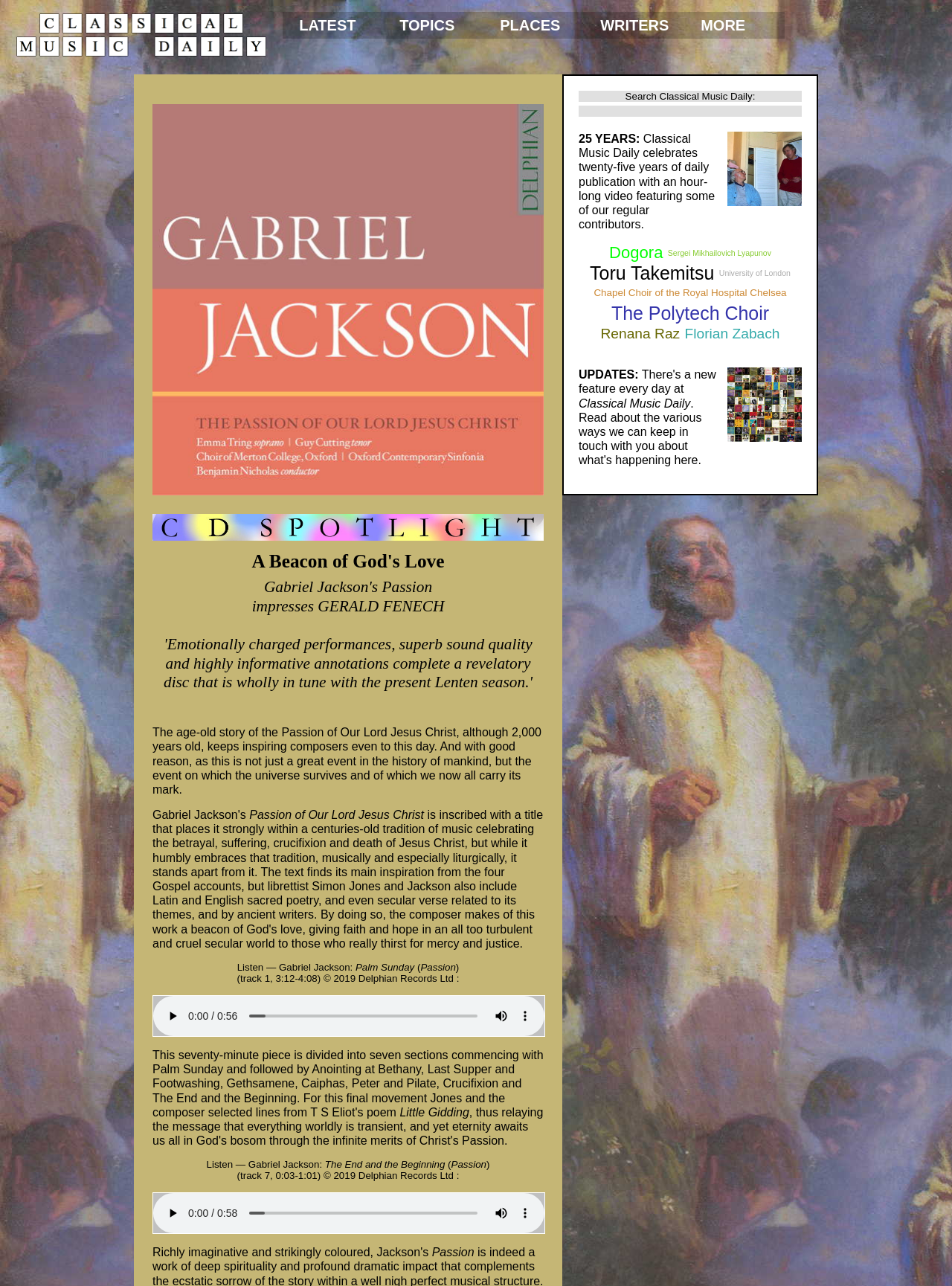Determine the bounding box coordinates for the UI element with the following description: "Florian Zabach". The coordinates should be four float numbers between 0 and 1, represented as [left, top, right, bottom].

[0.717, 0.252, 0.822, 0.267]